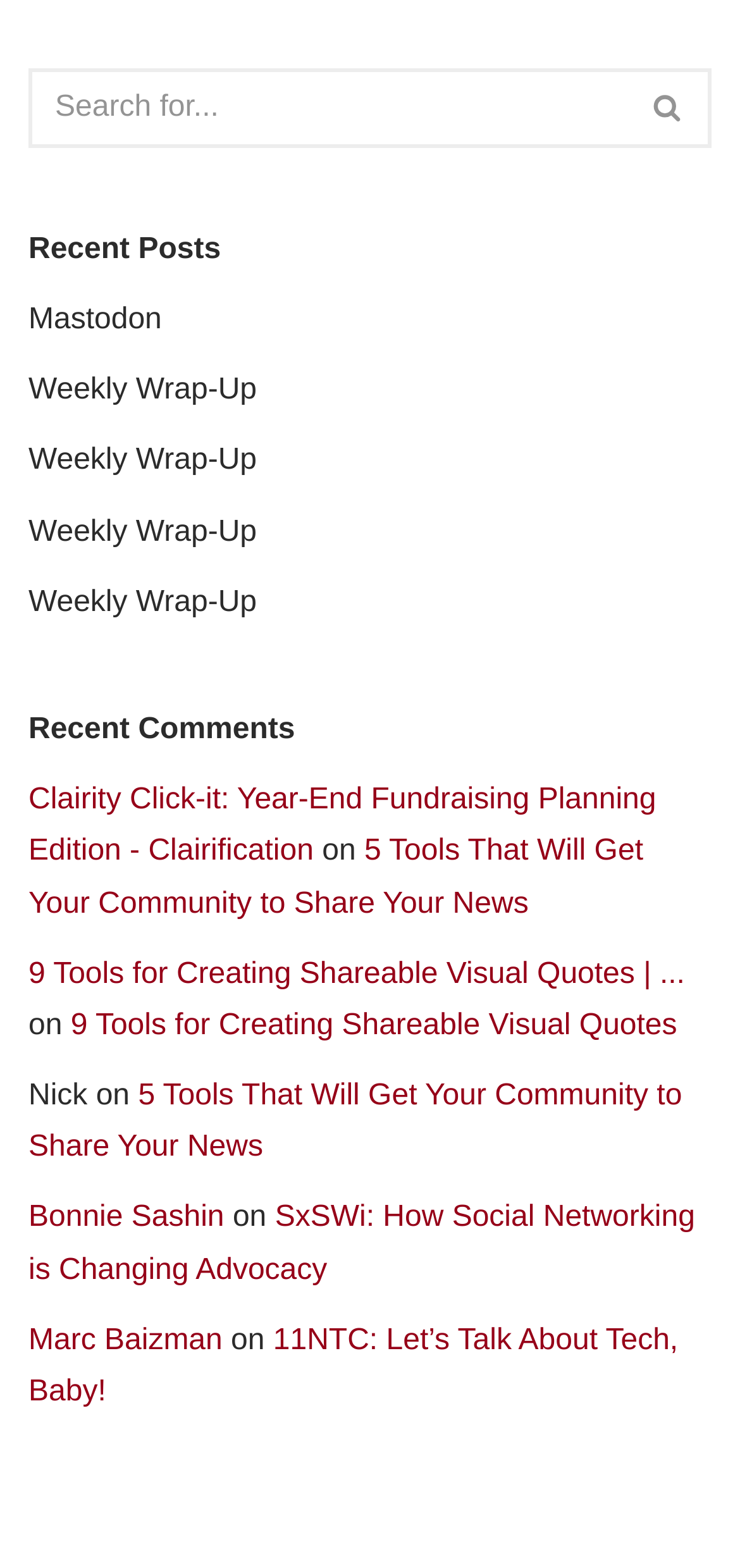Could you locate the bounding box coordinates for the section that should be clicked to accomplish this task: "check recent comments".

[0.038, 0.455, 0.399, 0.476]